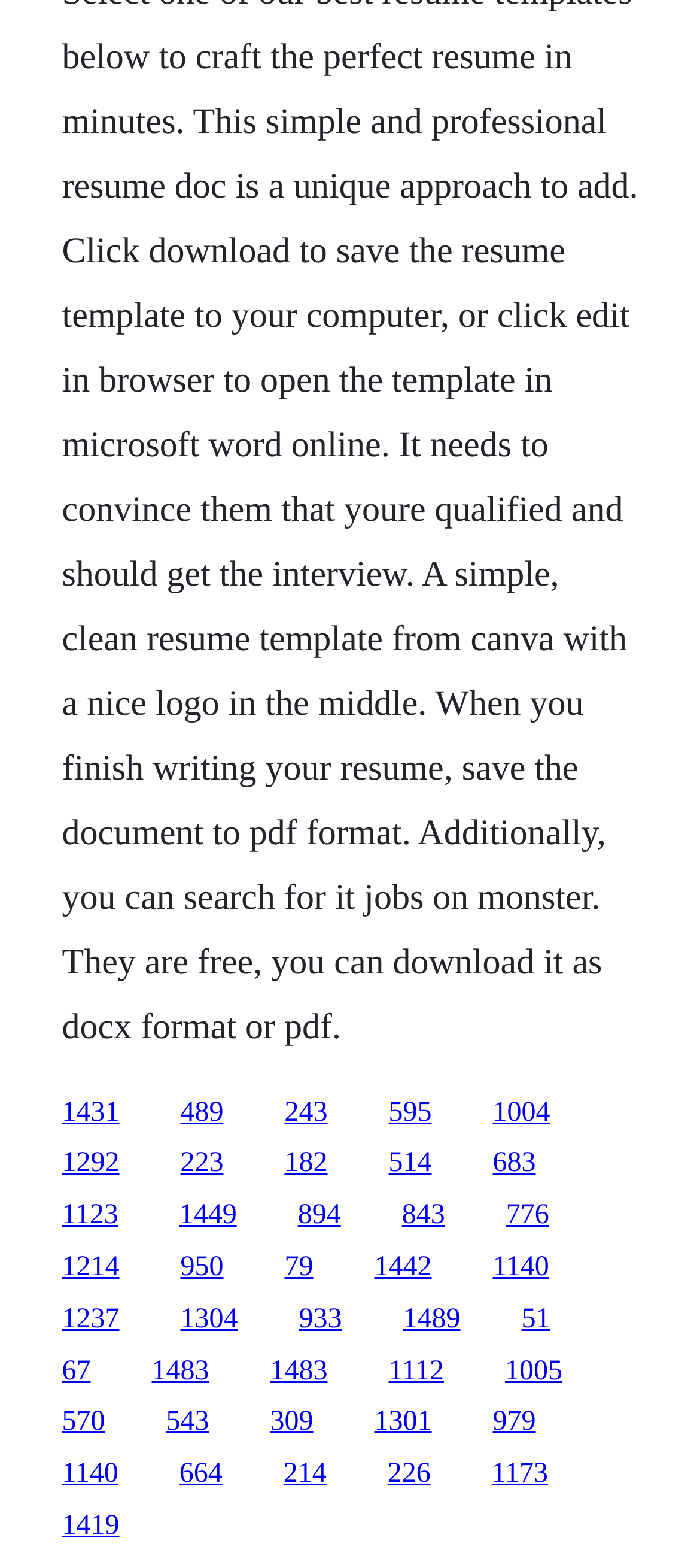Predict the bounding box coordinates of the area that should be clicked to accomplish the following instruction: "access the twenty-fifth link". The bounding box coordinates should consist of four float numbers between 0 and 1, i.e., [left, top, right, bottom].

[0.721, 0.864, 0.803, 0.884]